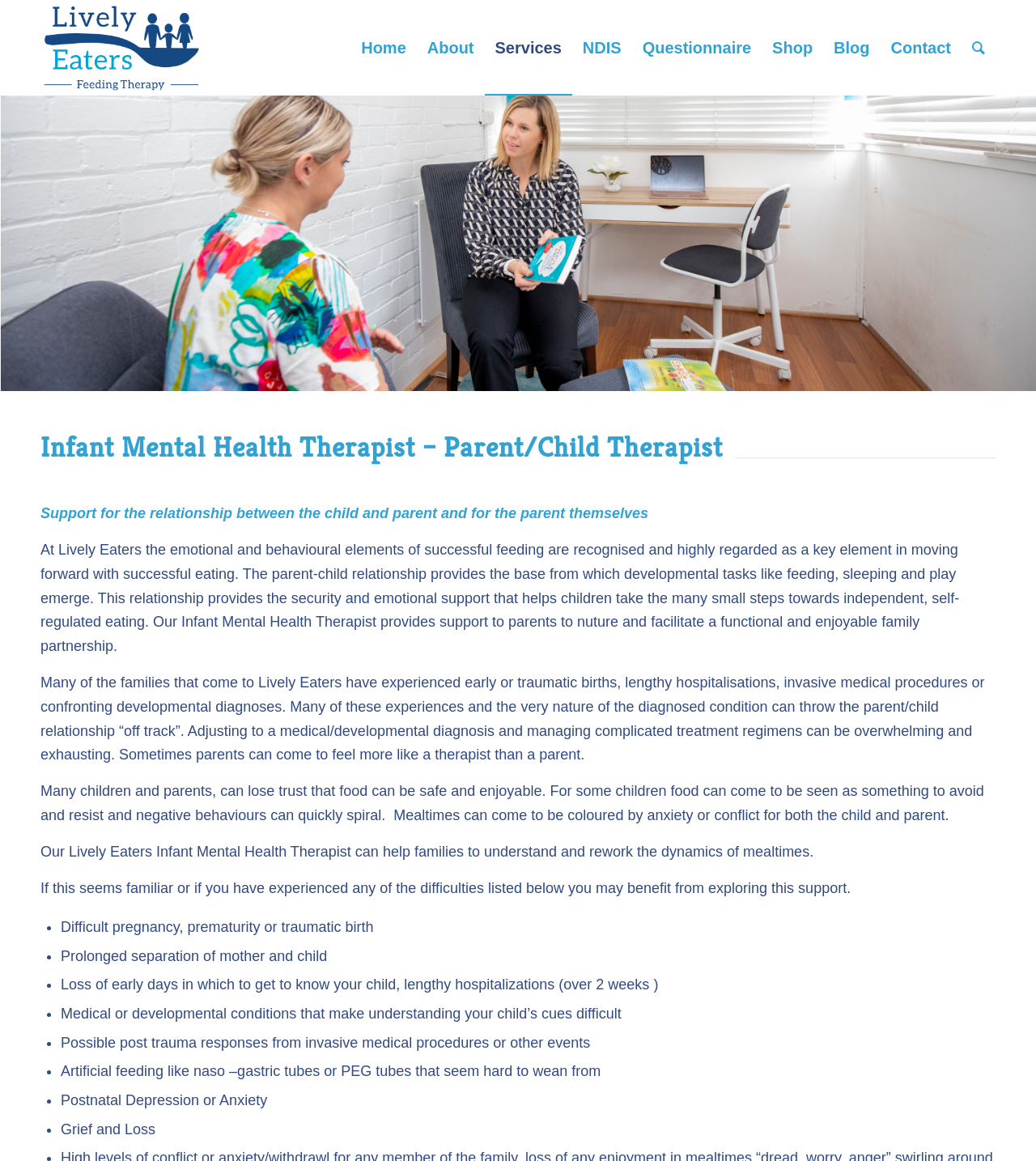What is the goal of the therapist's support?
Can you offer a detailed and complete answer to this question?

The goal of the therapist's support is to help families understand and rework the dynamics of mealtimes, which can be affected by various difficulties such as traumatic births, medical procedures, or developmental diagnoses.